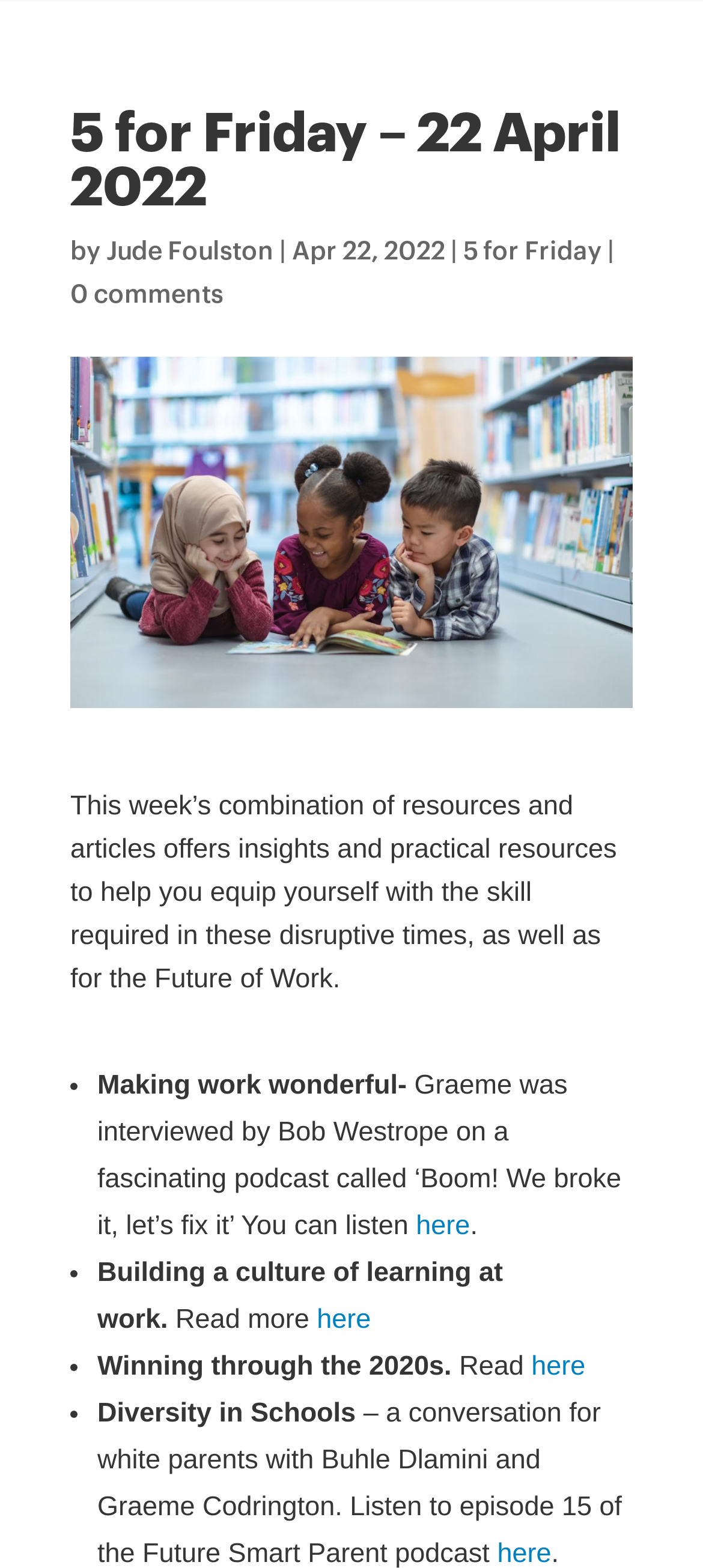What is the title of the first article?
Answer the question in as much detail as possible.

The title of the first article can be found by looking at the text following the first list marker, which is 'Making work wonderful'.